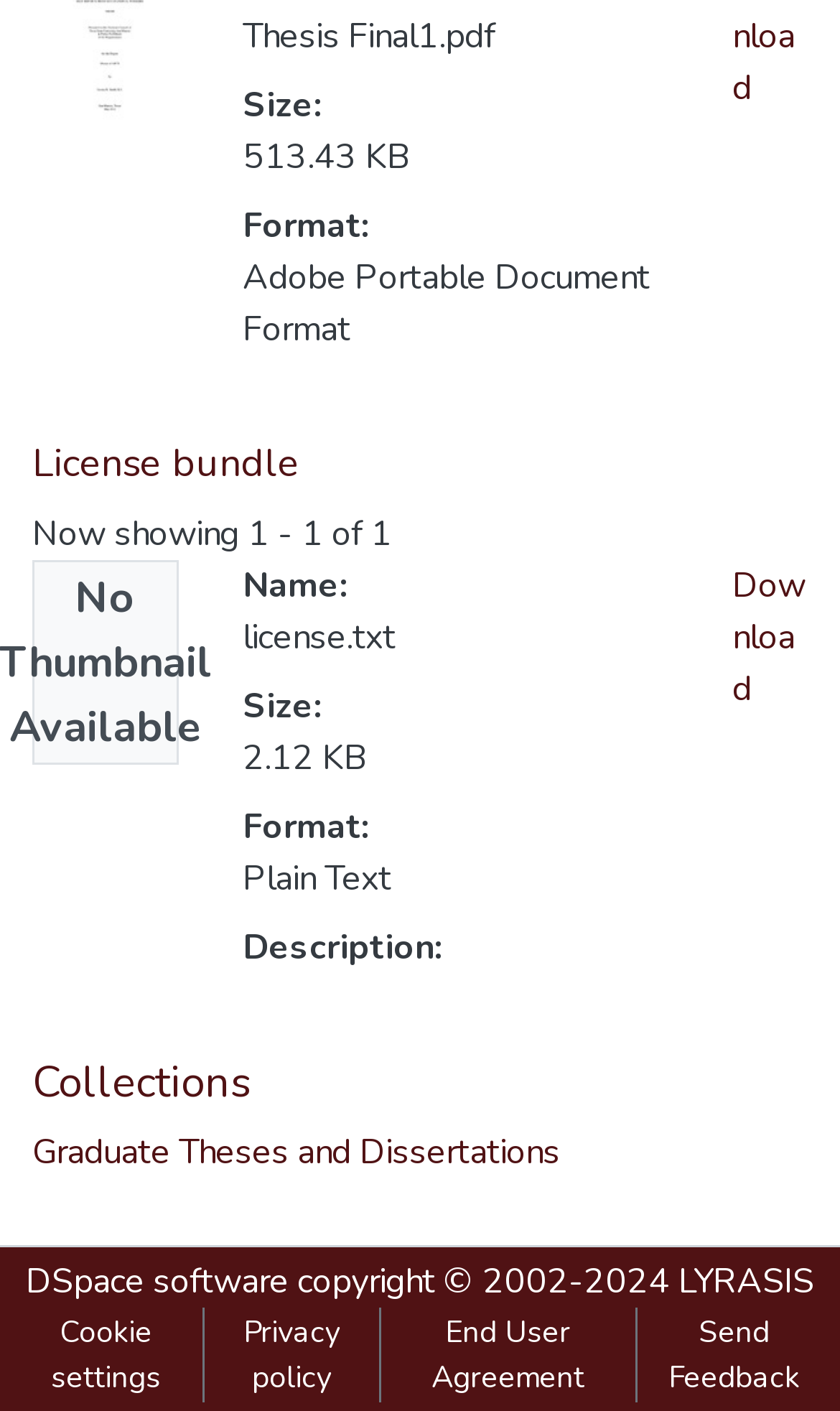Determine the bounding box coordinates for the HTML element described here: "LYRASIS".

[0.808, 0.891, 0.969, 0.925]